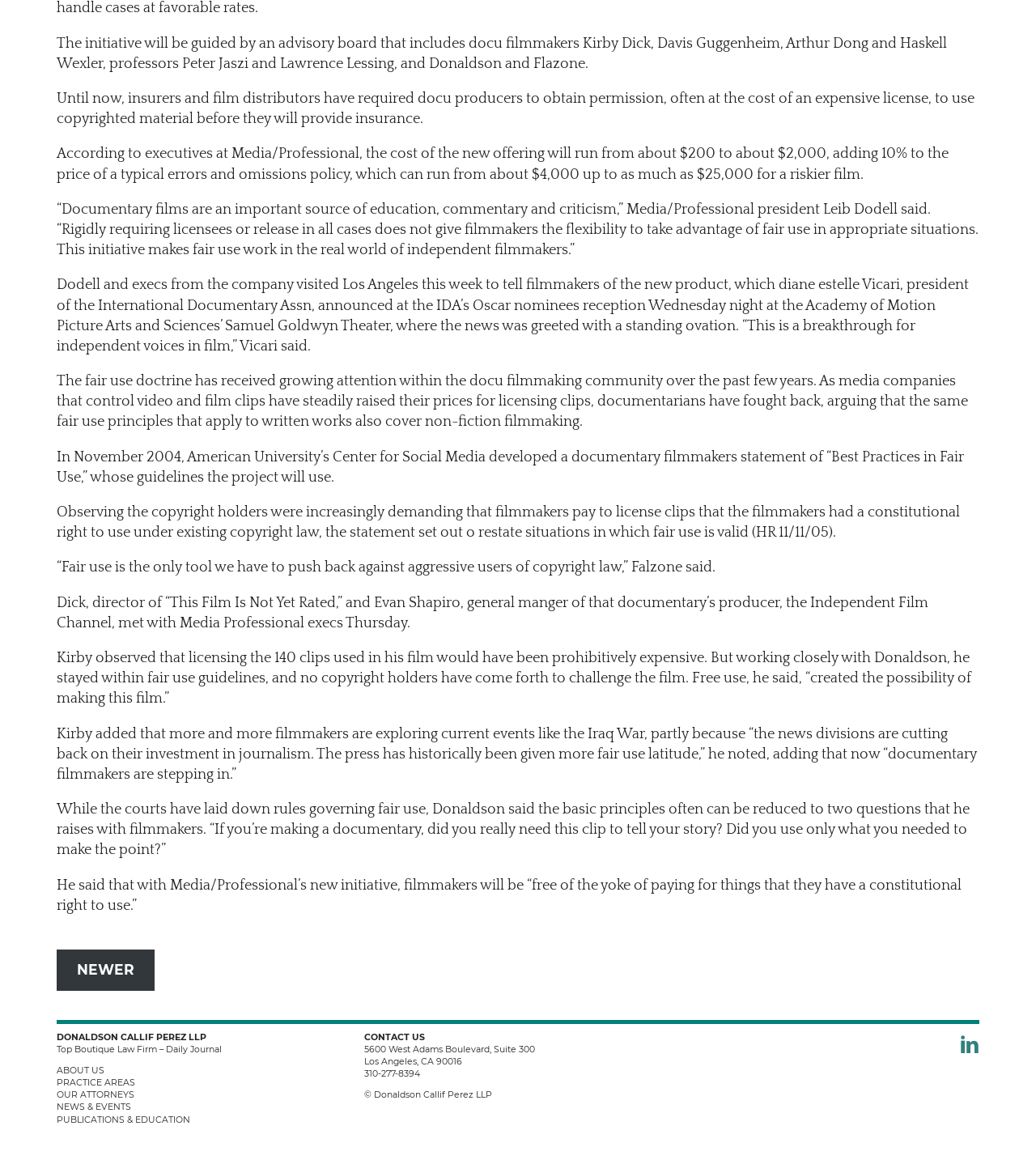Using the element description: "310-277-8394", determine the bounding box coordinates. The coordinates should be in the format [left, top, right, bottom], with values between 0 and 1.

[0.352, 0.921, 0.405, 0.93]